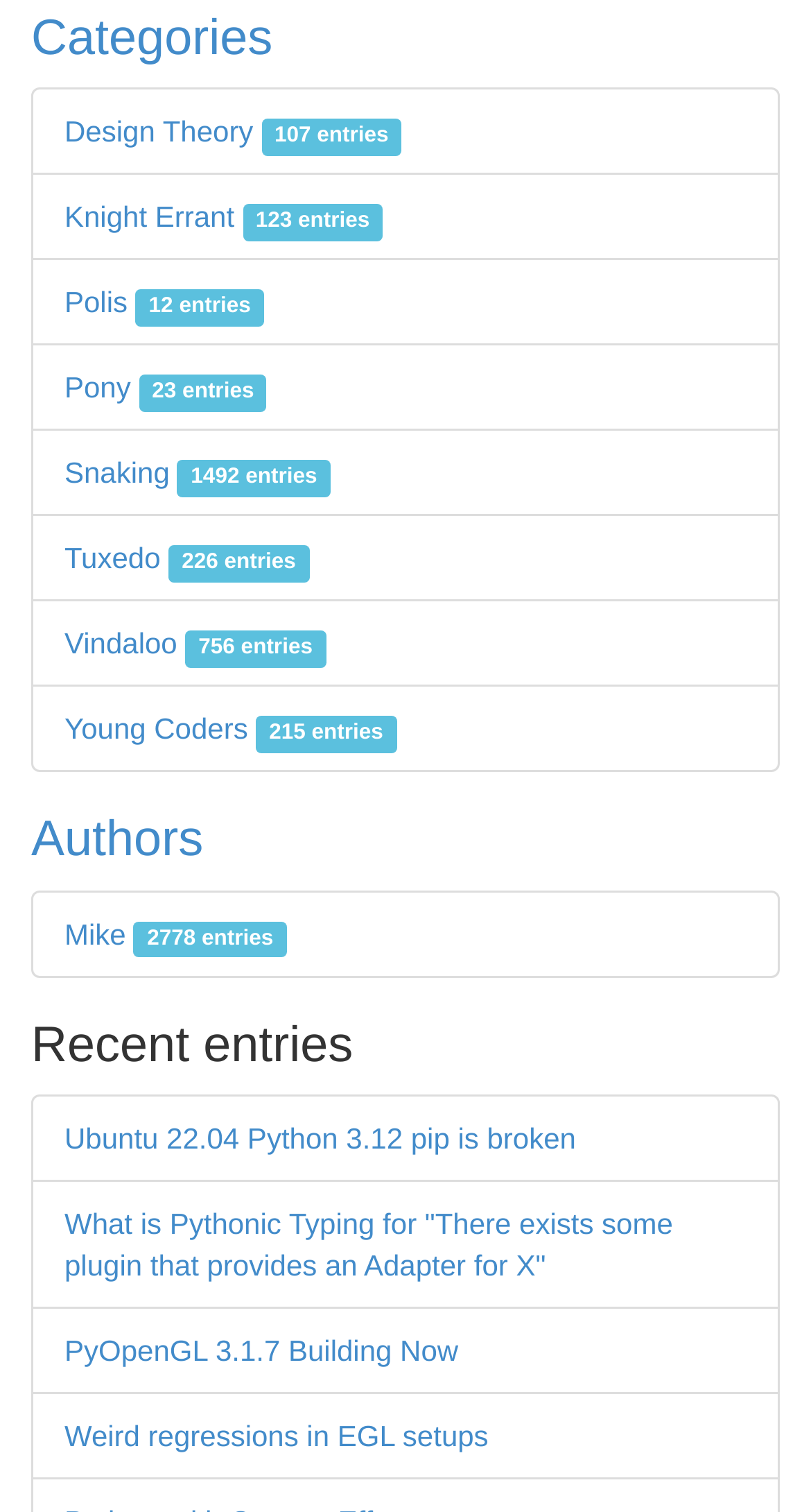Locate the UI element that matches the description Mike 2778 entries in the webpage screenshot. Return the bounding box coordinates in the format (top-left x, top-left y, bottom-right x, bottom-right y), with values ranging from 0 to 1.

[0.079, 0.607, 0.353, 0.629]